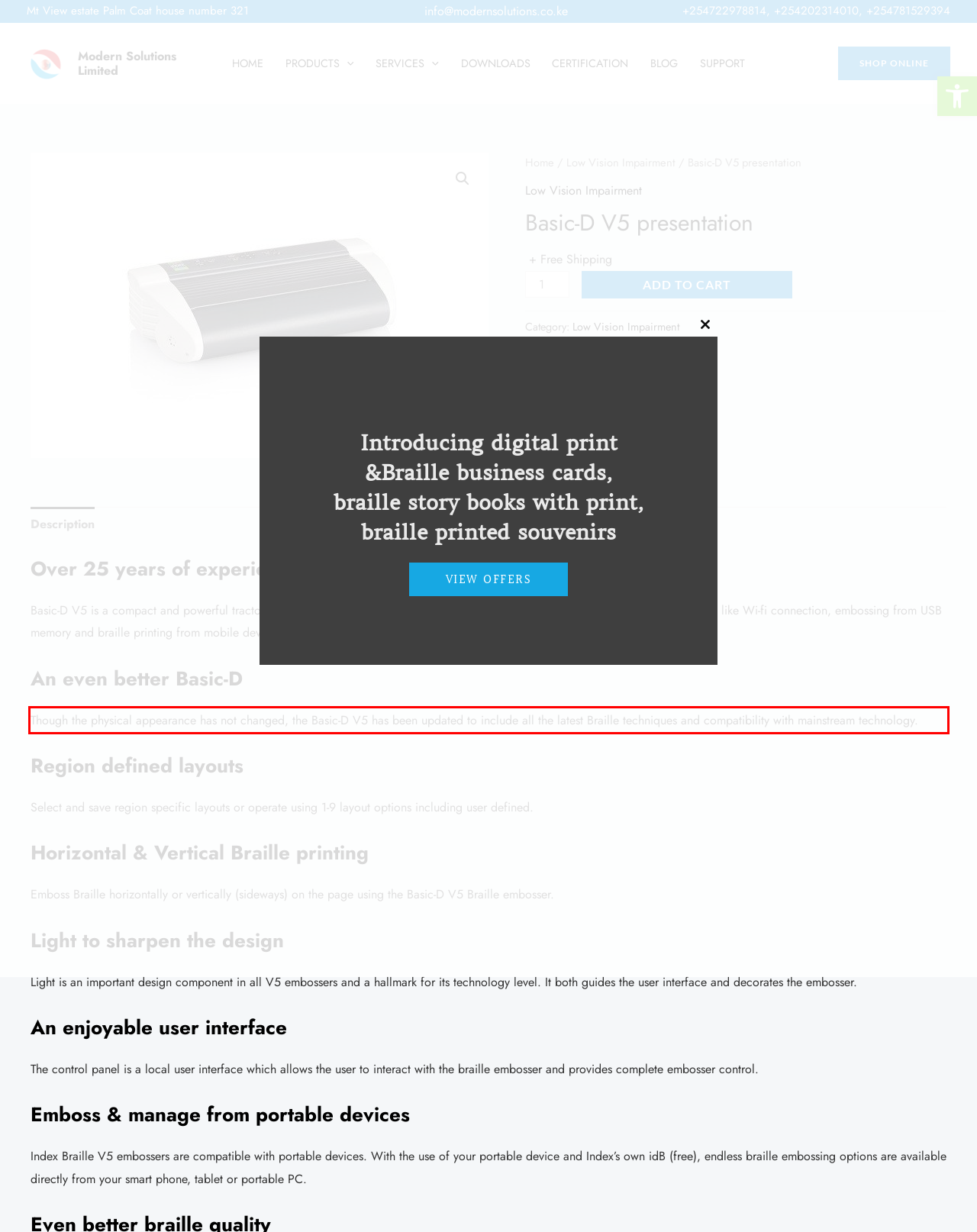Please examine the screenshot of the webpage and read the text present within the red rectangle bounding box.

Though the physical appearance has not changed, the Basic-D V5 has been updated to include all the latest Braille techniques and compatibility with mainstream technology.